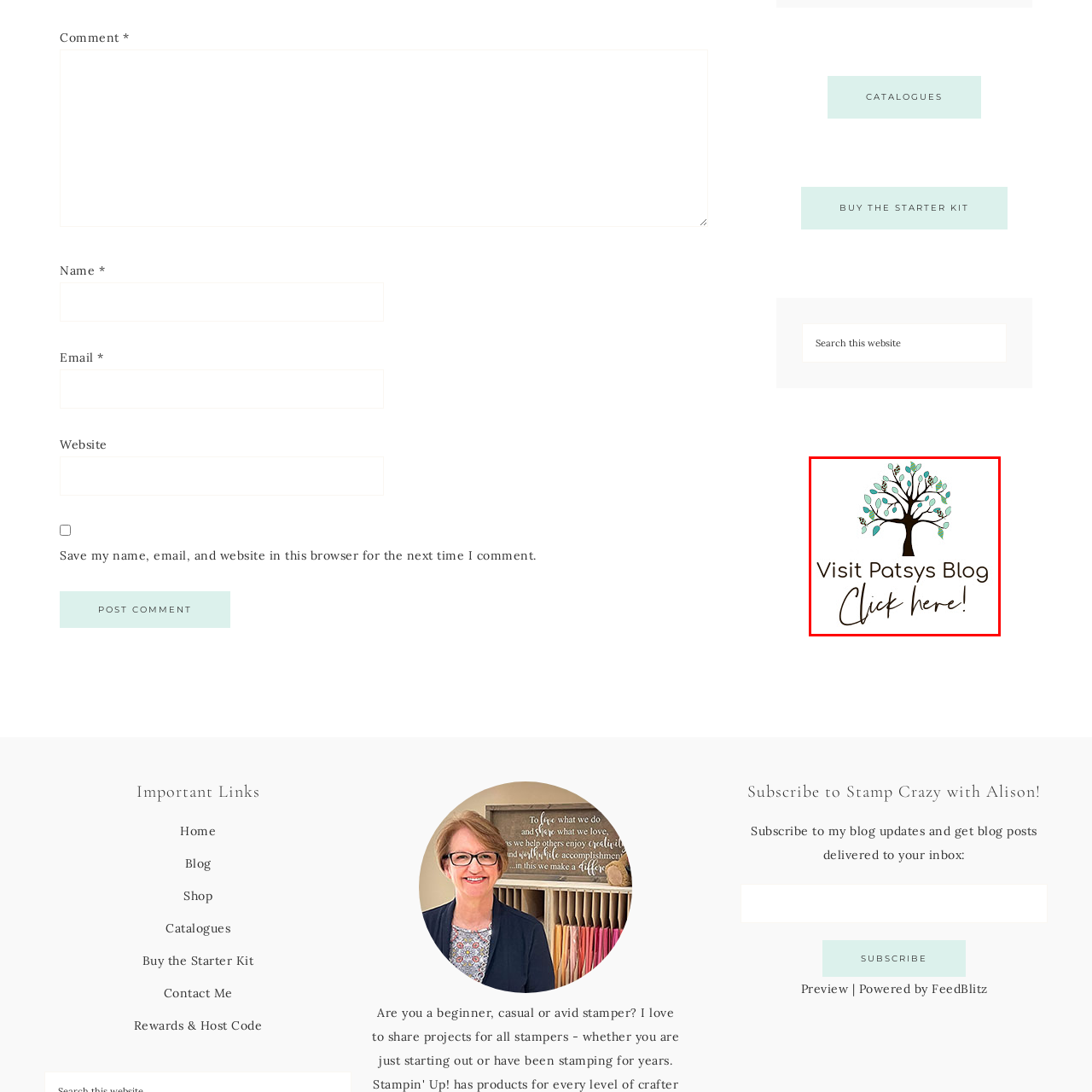Explain in detail what is depicted in the image within the red-bordered box.

The image features a stylized tree with colorful leaves, symbolizing growth and creativity, accompanied by the text “Visit Patsy’s Blog” situated above the phrase “Click here!” in a warm, inviting script. This design encourages visitors to explore the blog, suggesting a space filled with ideas, inspiration, and engaging content. The combination of the tree imagery and inviting text positions the blog as a nurturing source of information, perfect for those interested in creative pursuits or personal stories.